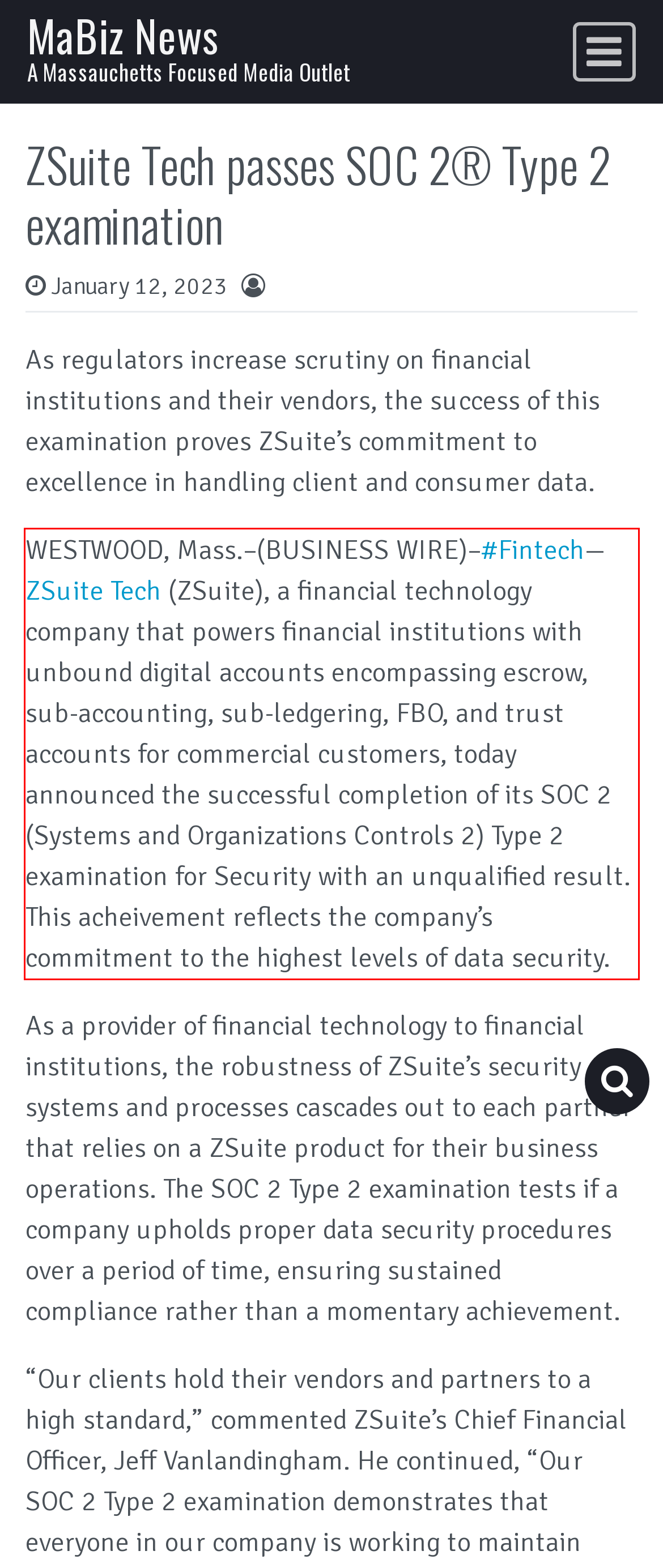You are provided with a screenshot of a webpage featuring a red rectangle bounding box. Extract the text content within this red bounding box using OCR.

WESTWOOD, Mass.–(BUSINESS WIRE)–#Fintech—ZSuite Tech (ZSuite), a financial technology company that powers financial institutions with unbound digital accounts encompassing escrow, sub-accounting, sub-ledgering, FBO, and trust accounts for commercial customers, today announced the successful completion of its SOC 2 (Systems and Organizations Controls 2) Type 2 examination for Security with an unqualified result. This acheivement reflects the company’s commitment to the highest levels of data security.